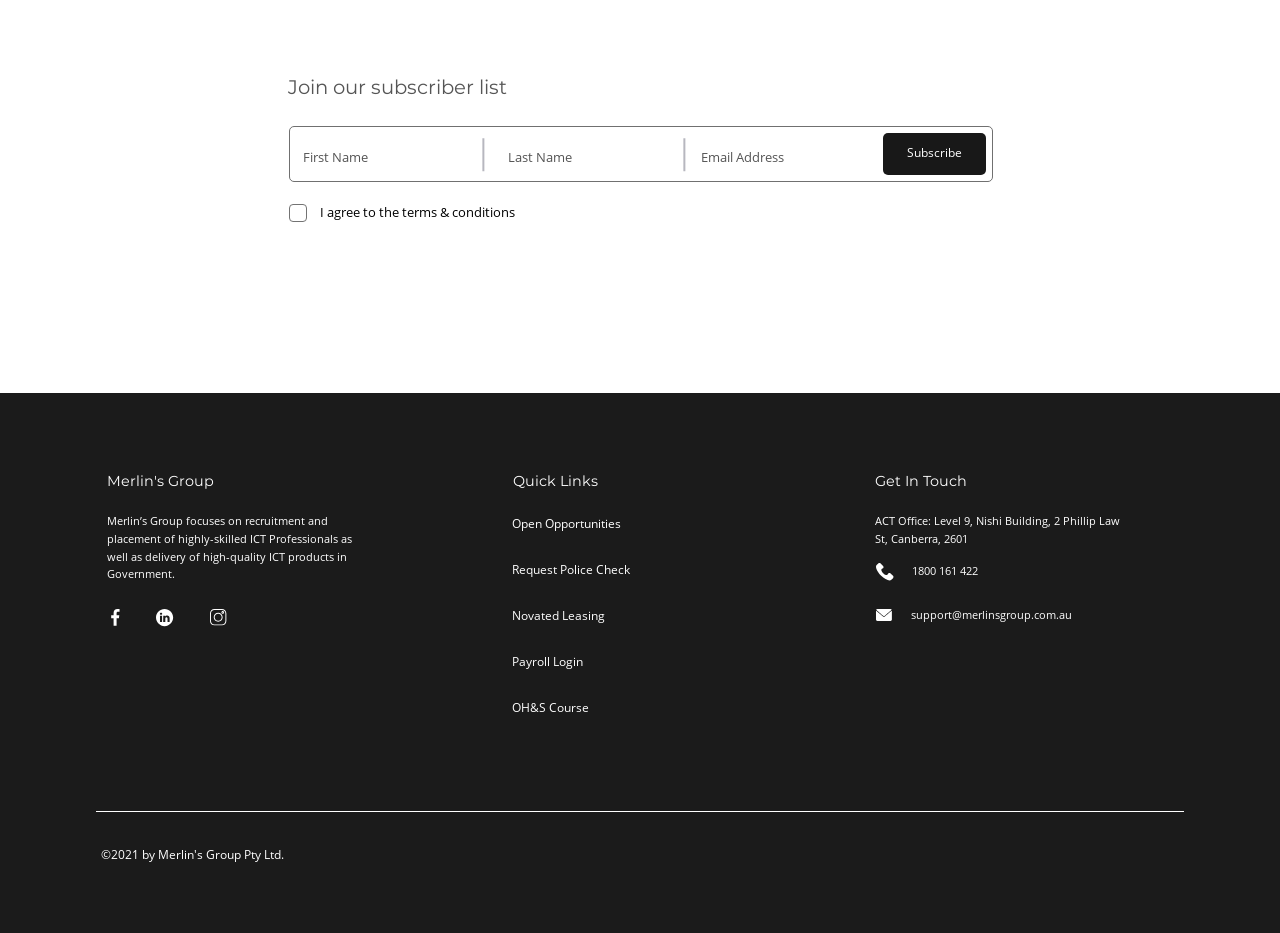What is the email address to contact for support?
Answer with a single word or phrase by referring to the visual content.

support@merlinsgroup.com.au